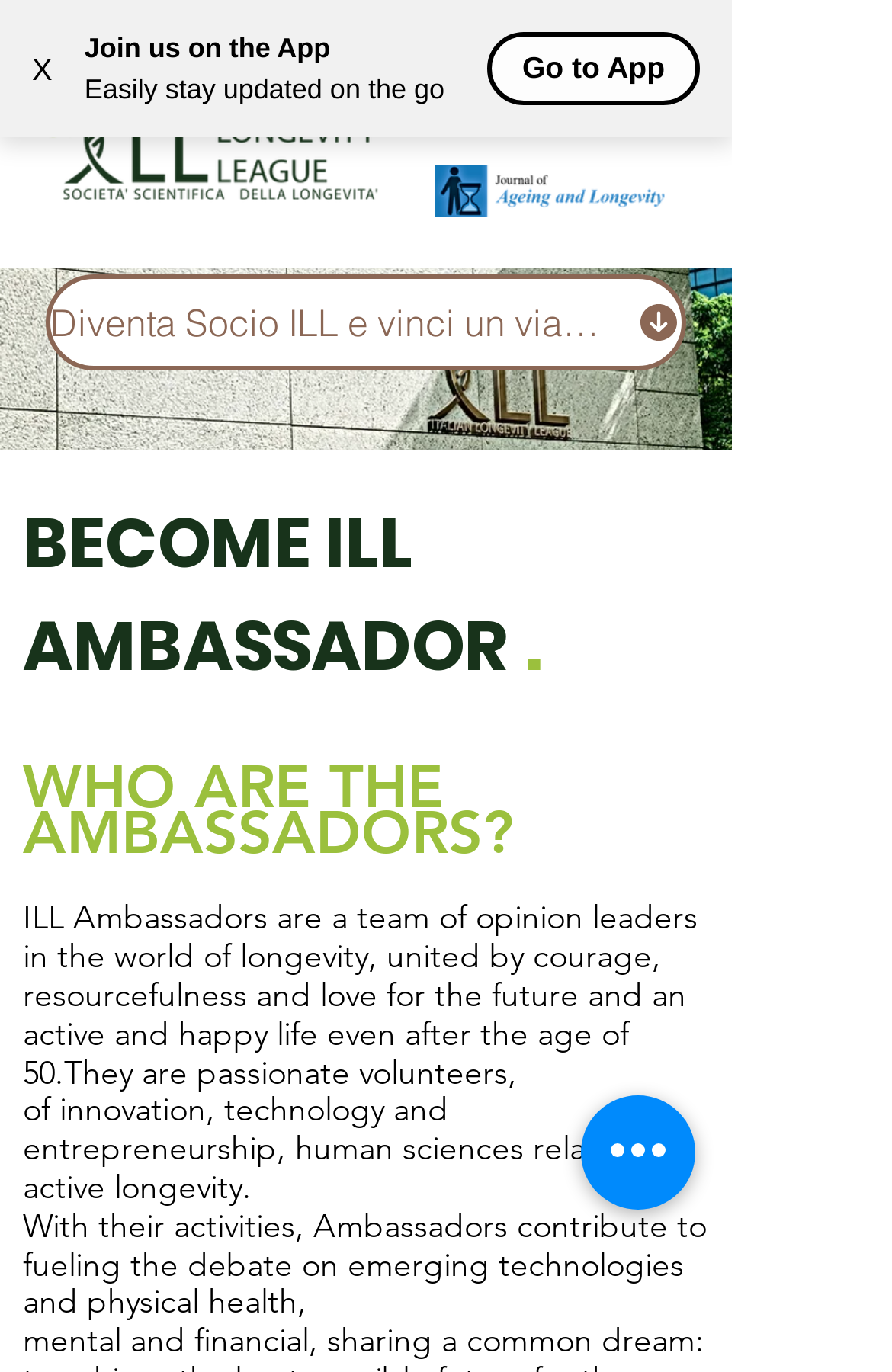Provide the bounding box coordinates of the HTML element this sentence describes: "X".

[0.0, 0.014, 0.095, 0.086]